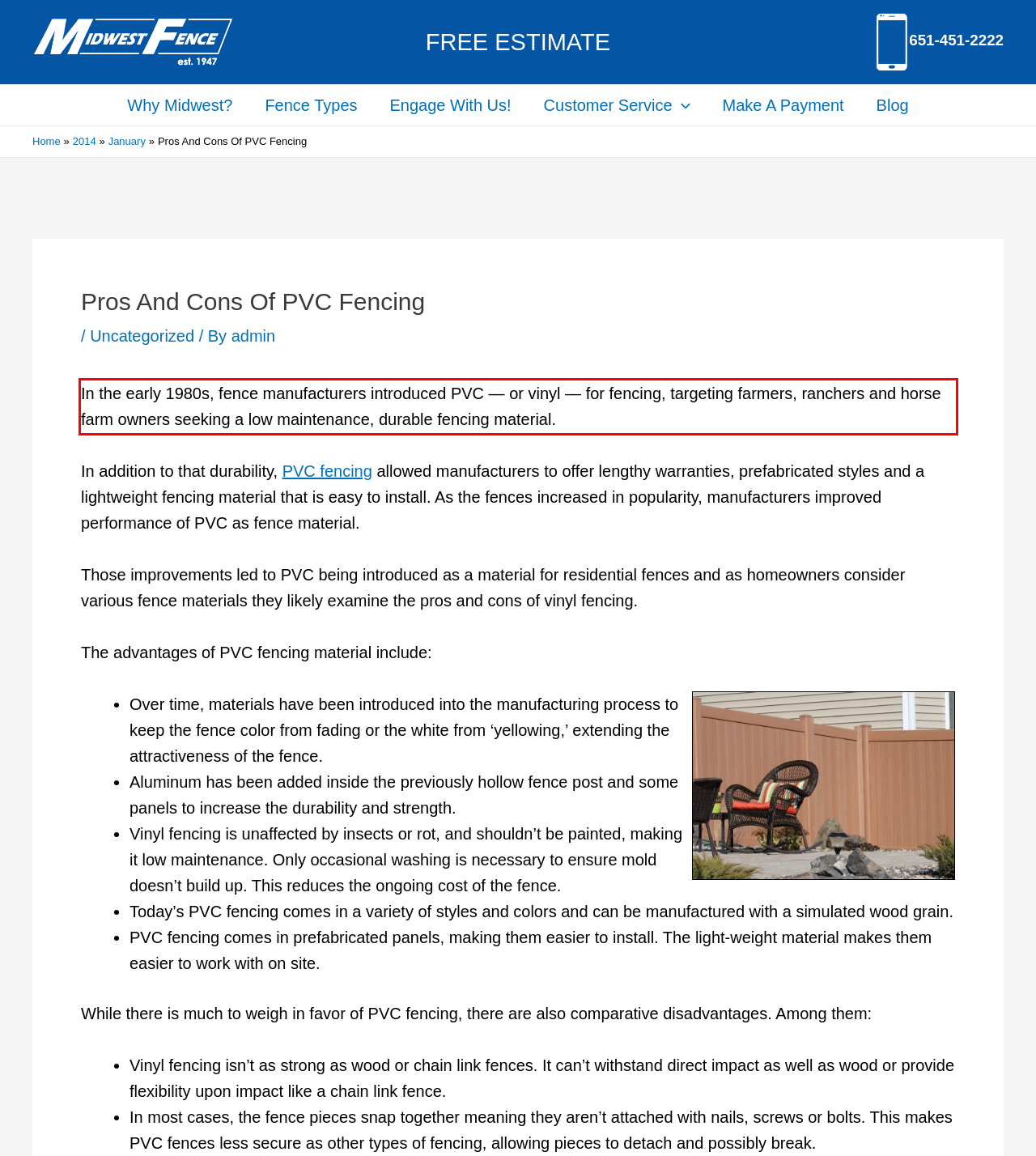Examine the webpage screenshot, find the red bounding box, and extract the text content within this marked area.

In the early 1980s, fence manufacturers introduced PVC — or vinyl — for fencing, targeting farmers, ranchers and horse farm owners seeking a low maintenance, durable fencing material.